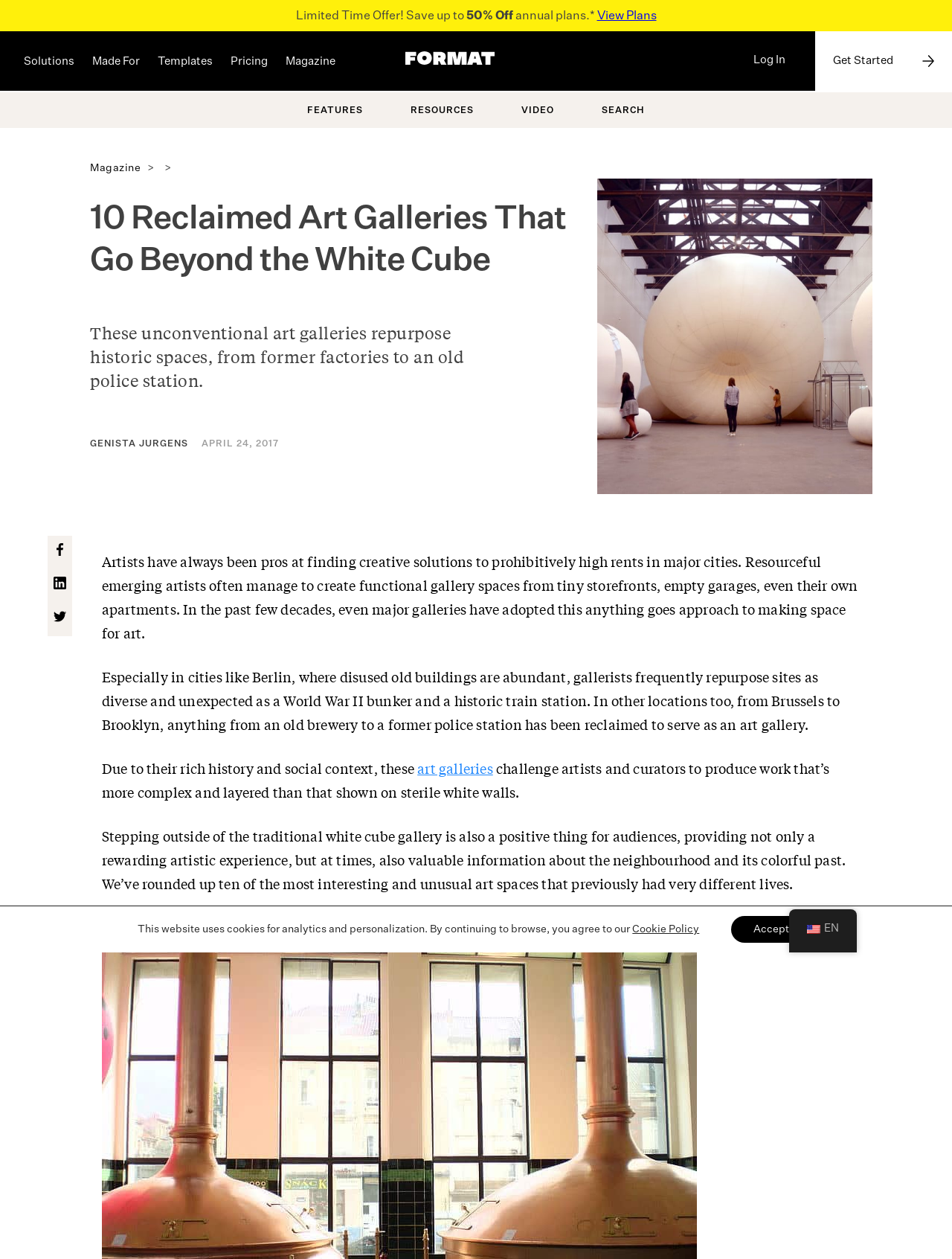Locate the bounding box coordinates of the element I should click to achieve the following instruction: "Click on the 'Get Started' button".

[0.856, 0.025, 1.0, 0.072]